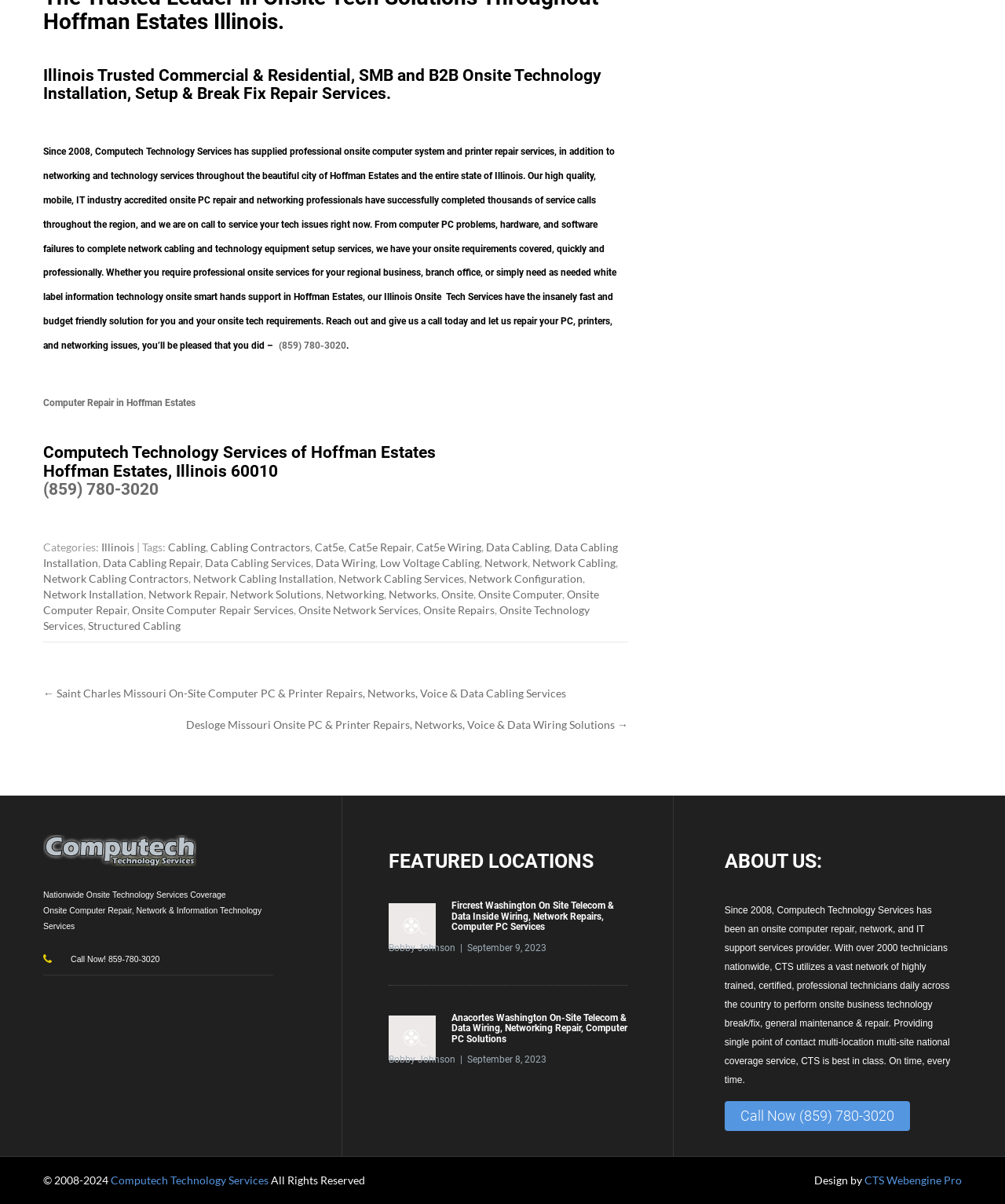What is the phone number to call for onsite technology services?
Please answer the question as detailed as possible.

The phone number is mentioned multiple times on the webpage, including in the heading, in the paragraph describing the company's services, and in the call-to-action button at the bottom of the page.